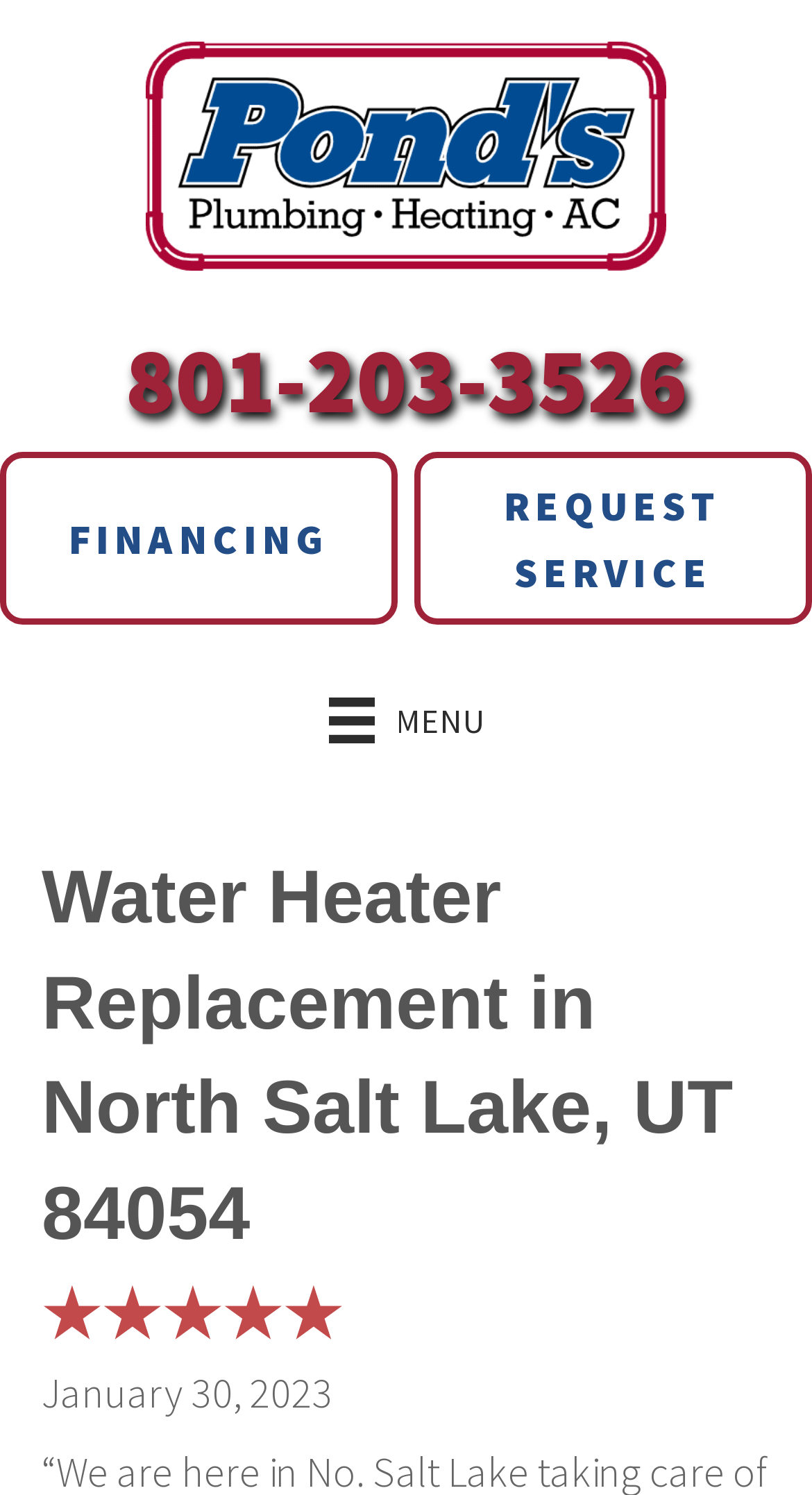What is the date of the webpage content?
Offer a detailed and exhaustive answer to the question.

I found the date at the bottom of the webpage, which indicates when the content was last updated or published.